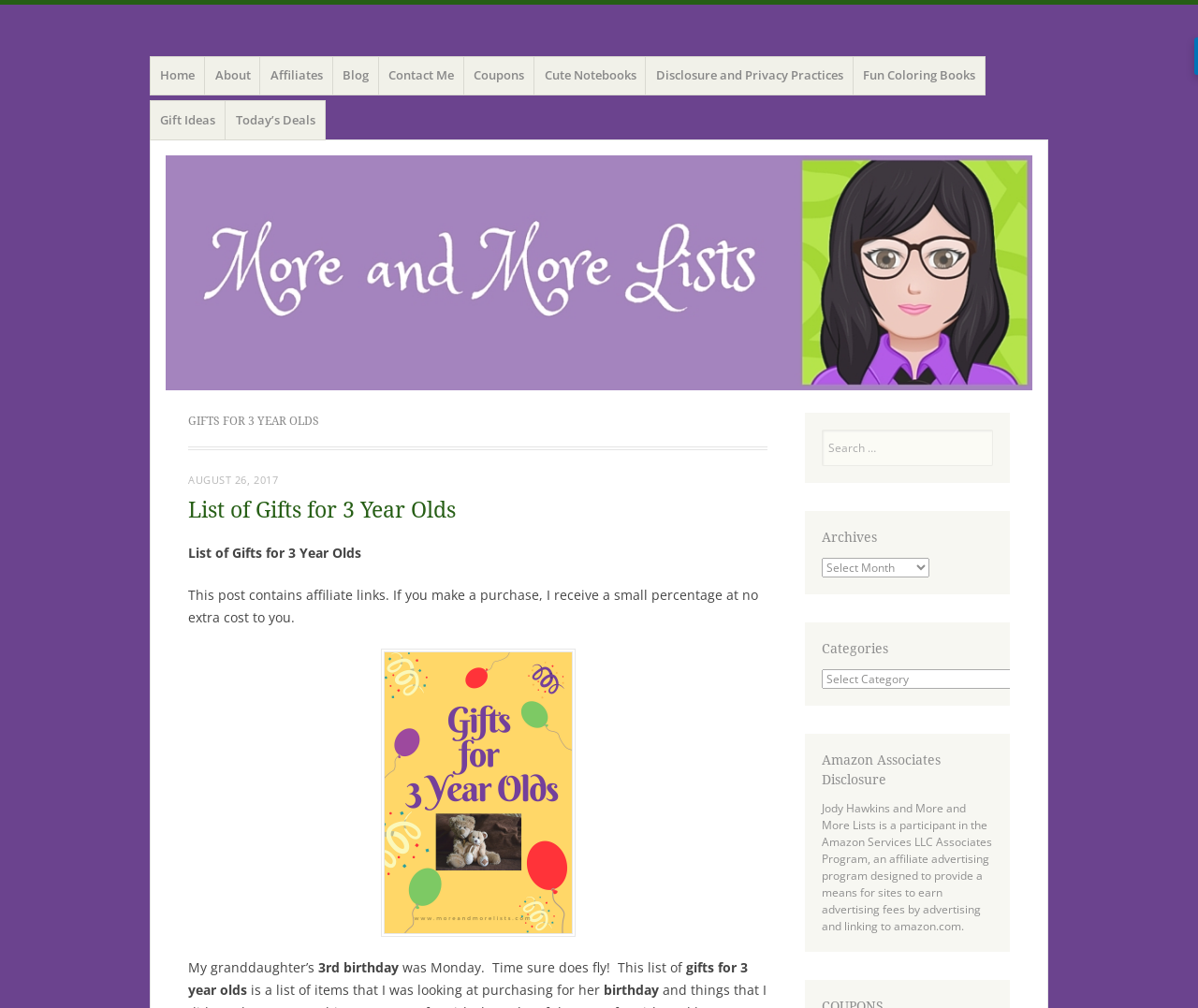Identify the bounding box coordinates necessary to click and complete the given instruction: "go to home page".

[0.125, 0.055, 0.172, 0.095]